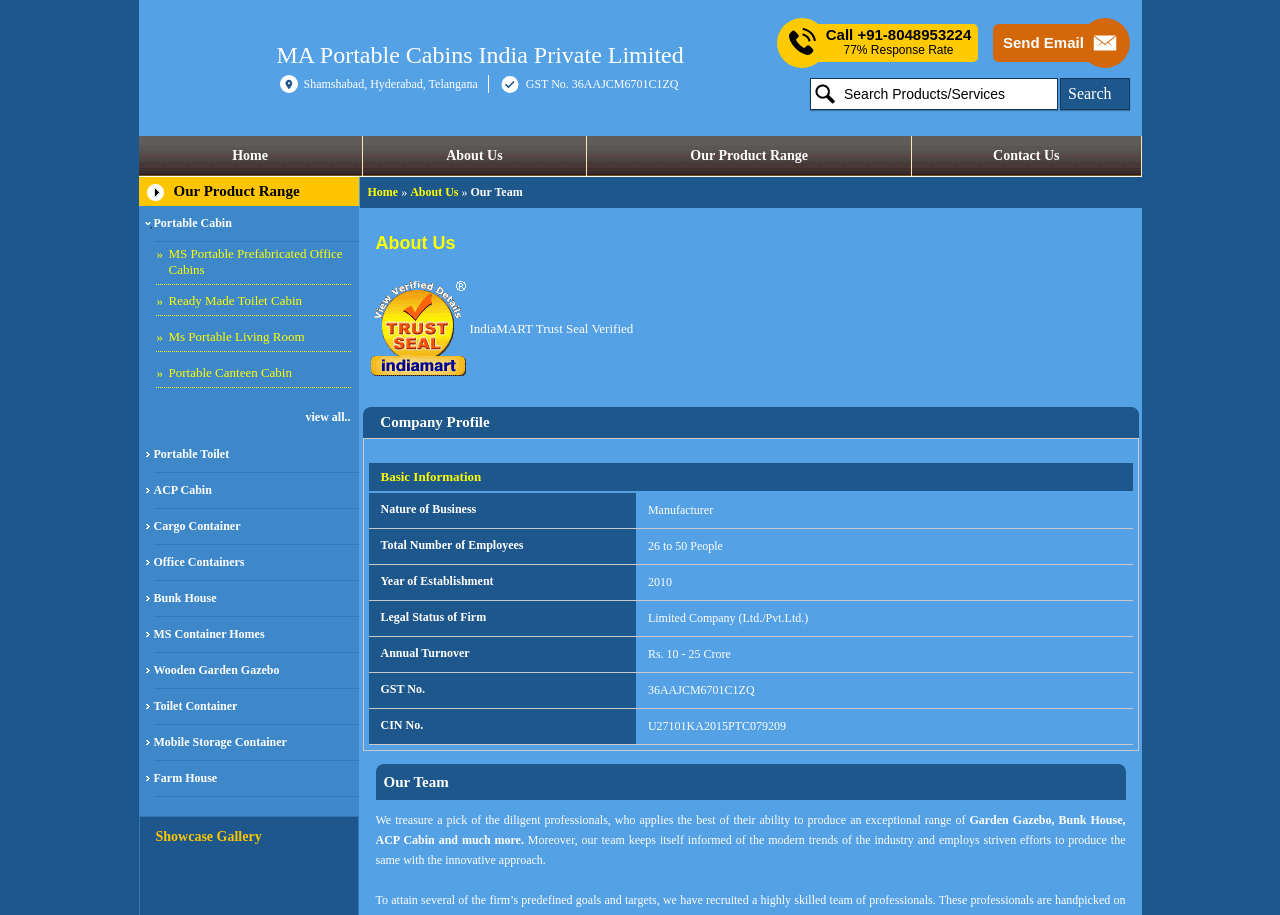Extract the bounding box of the UI element described as: "Contact Us".

[0.713, 0.149, 0.891, 0.192]